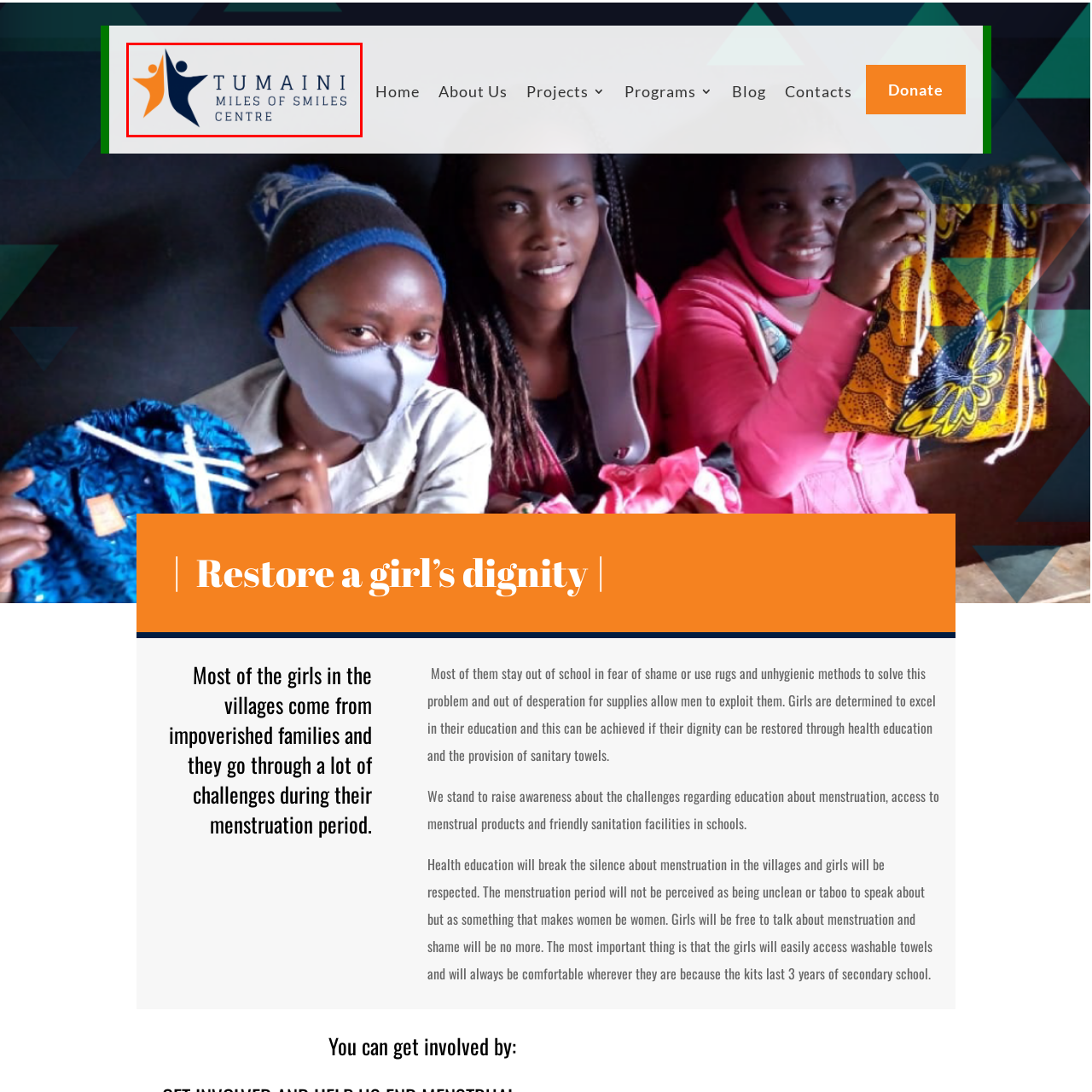Take a close look at the image marked with a red boundary and thoroughly answer the ensuing question using the information observed in the image:
What is the name of the organization featured in the image?

The name of the organization featured in the image is prominently displayed beneath the logo, which is 'TUMAINI MILES OF SMILES CENTRE', reflecting the organization's mission to promote health education and access to menstrual products.